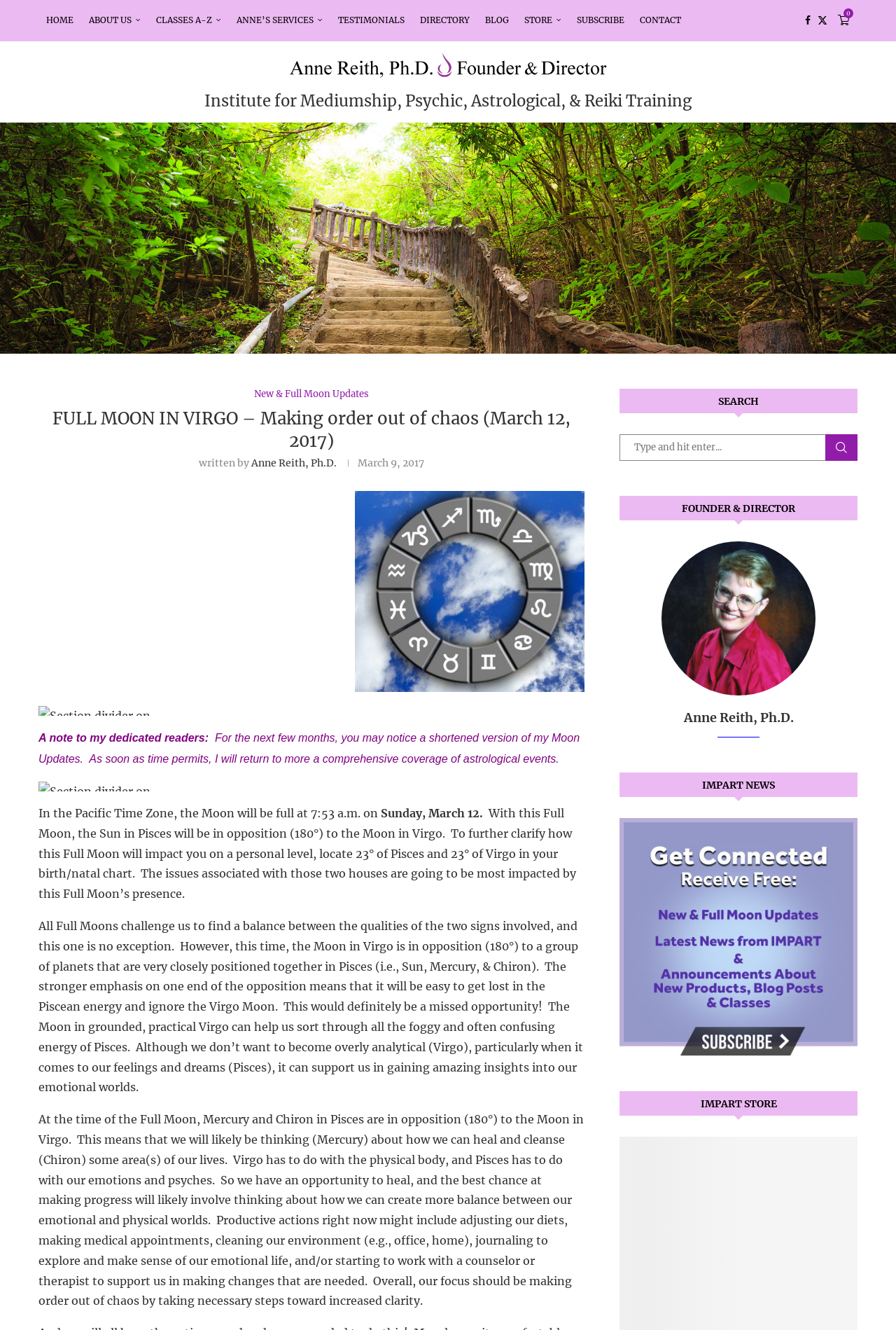Identify the bounding box coordinates of the clickable region required to complete the instruction: "Search for something". The coordinates should be given as four float numbers within the range of 0 and 1, i.e., [left, top, right, bottom].

[0.691, 0.327, 0.957, 0.347]